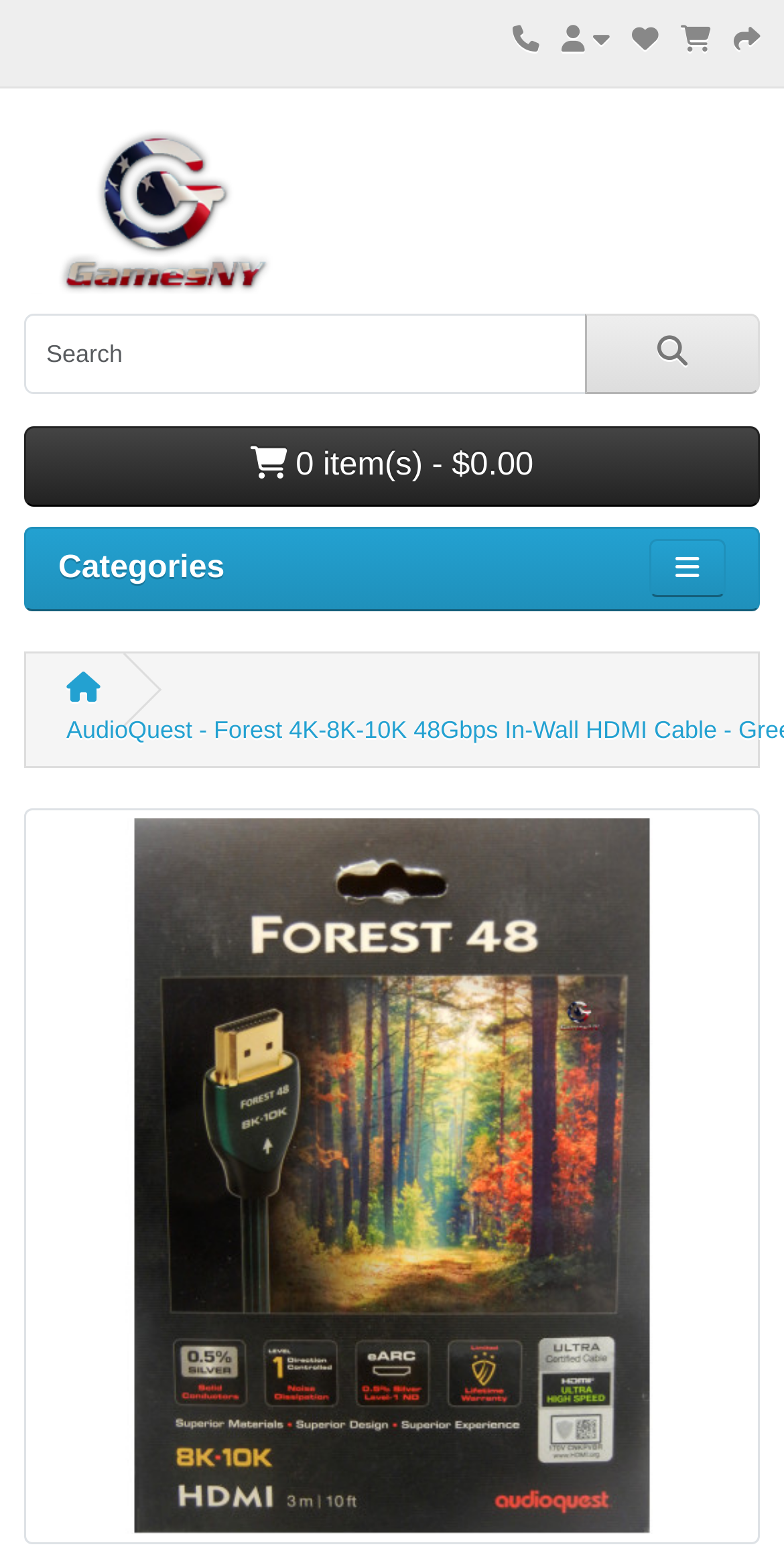Consider the image and give a detailed and elaborate answer to the question: 
What is the price of the HDMI cable?

Although the price of the HDMI cable is not explicitly mentioned, the button ' 0 item(s) - $0.00' suggests that the total price of the items in the shopping cart is $0.00, implying that the price of the HDMI cable is also $0.00.